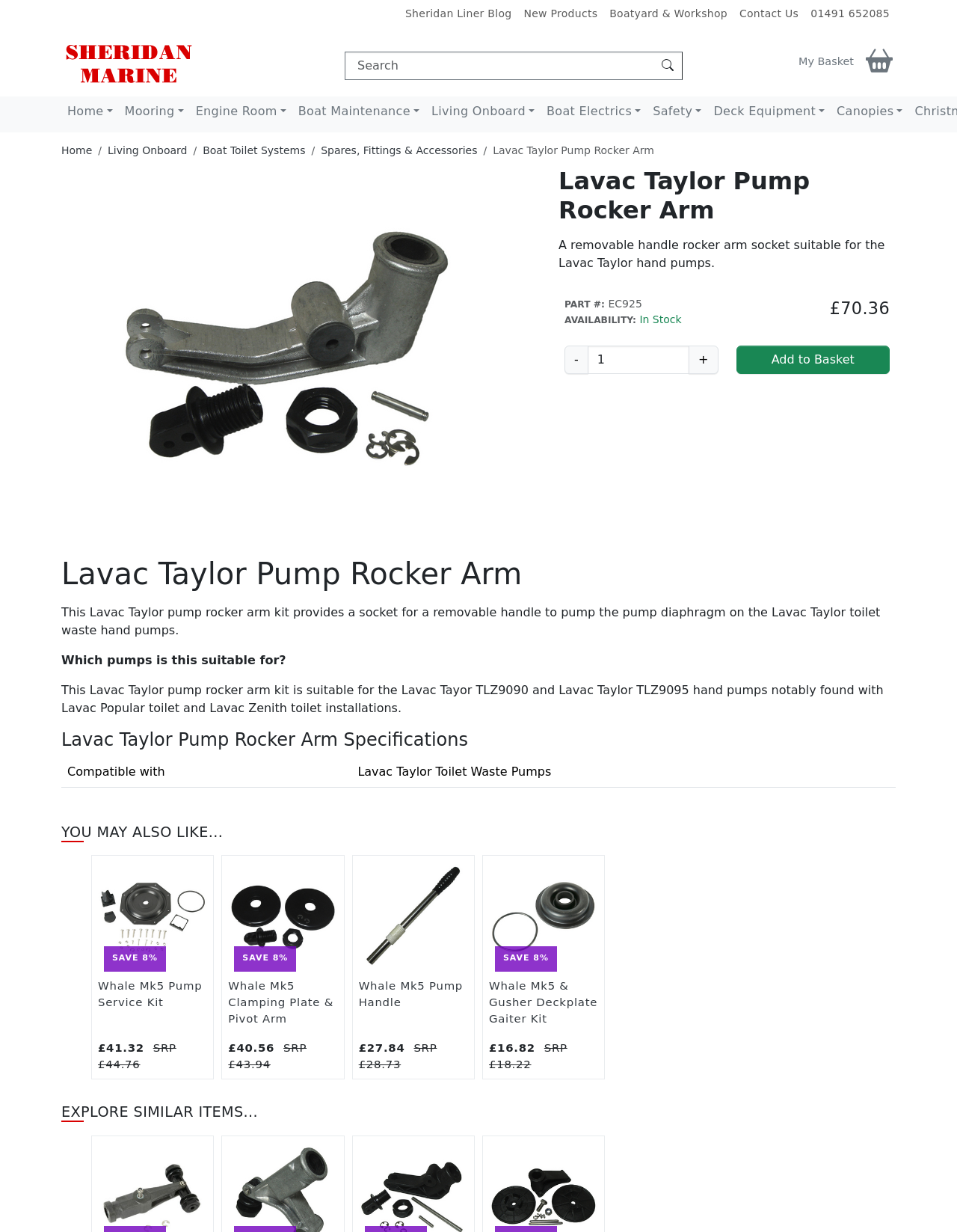Calculate the bounding box coordinates for the UI element based on the following description: "+". Ensure the coordinates are four float numbers between 0 and 1, i.e., [left, top, right, bottom].

[0.72, 0.281, 0.75, 0.304]